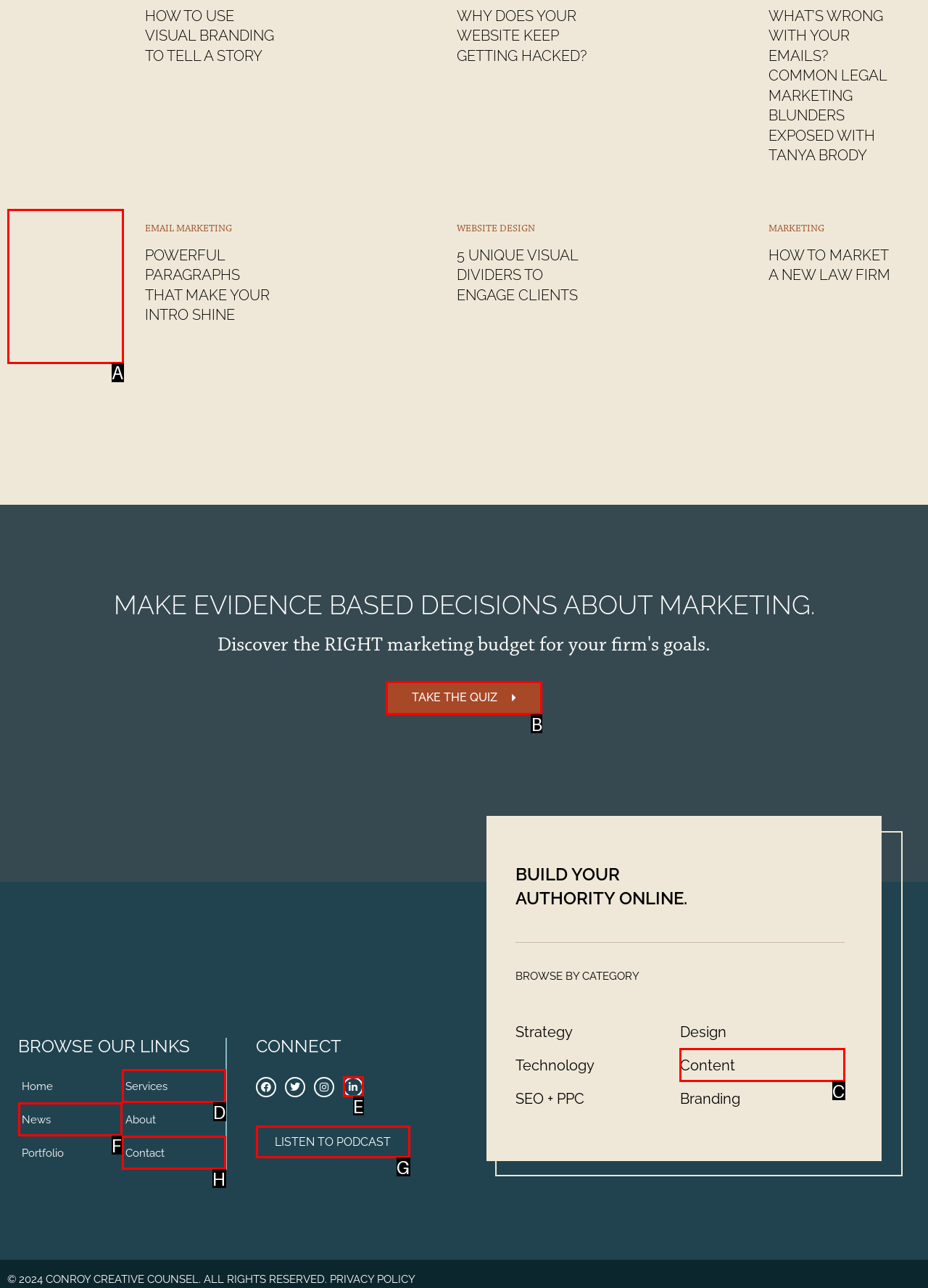Tell me which option I should click to complete the following task: Explore the 'Travel' category
Answer with the option's letter from the given choices directly.

None